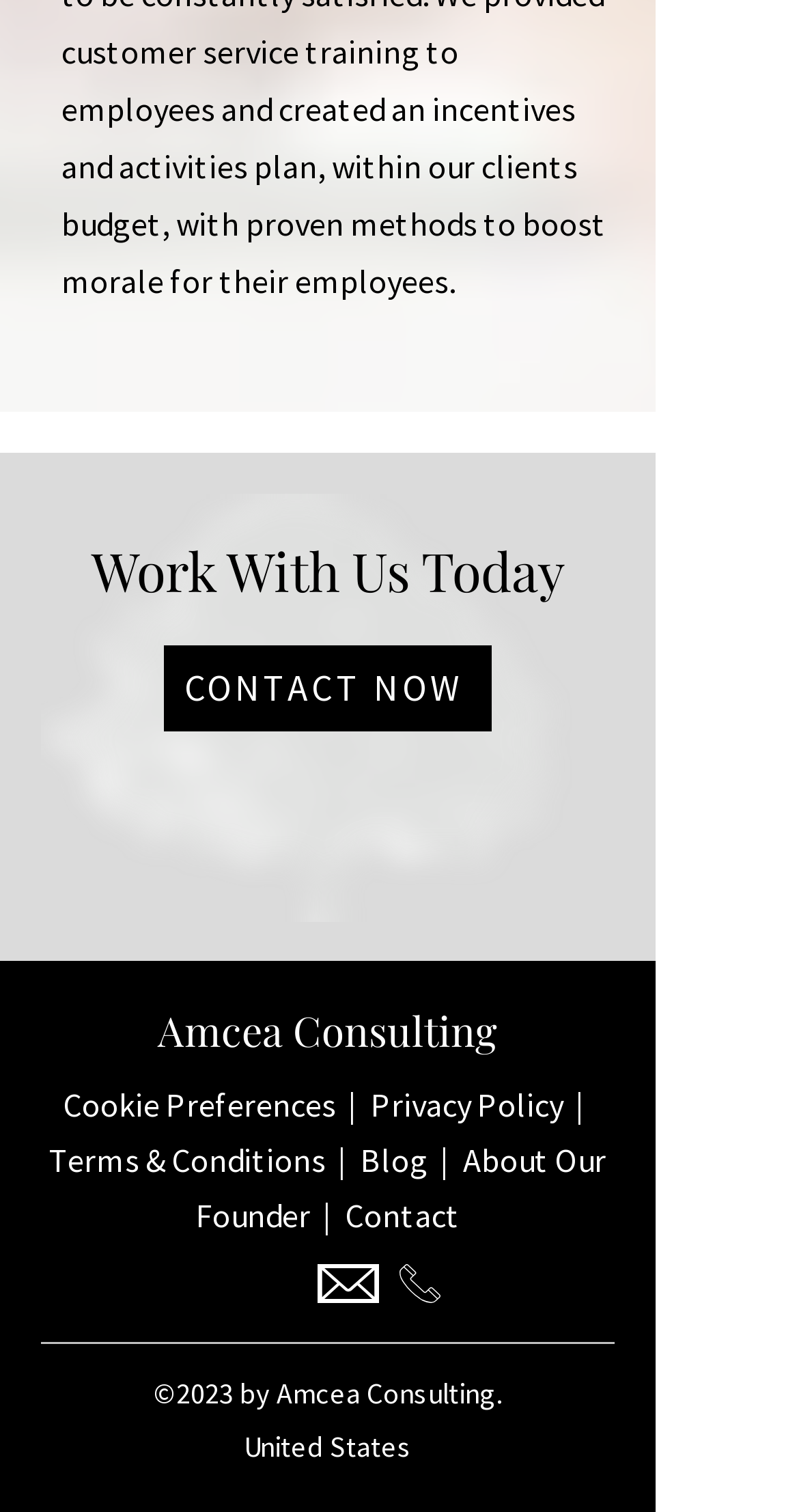Respond to the question below with a concise word or phrase:
How many links are there in the footer?

6